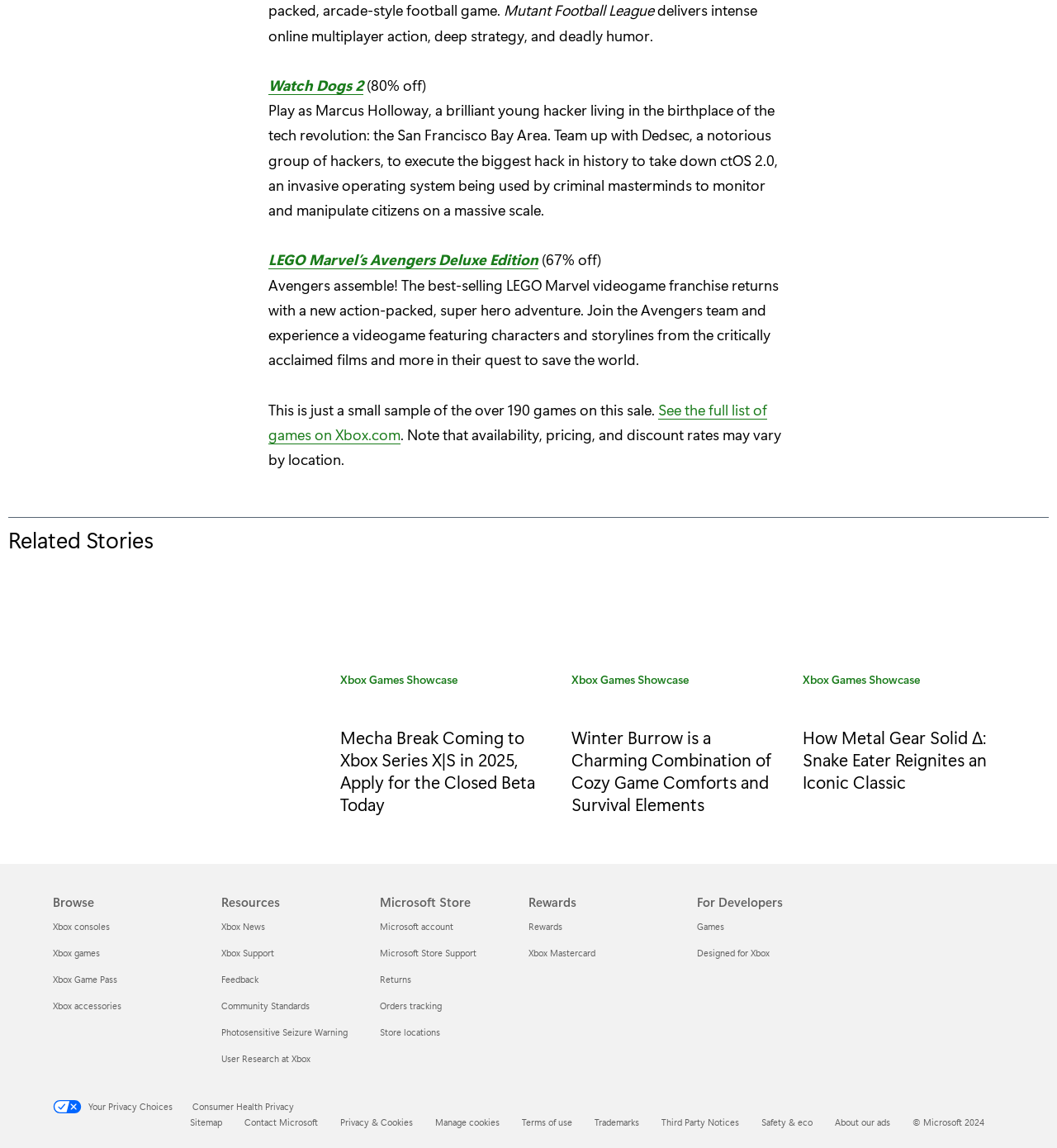What is the name of the game with a hacker protagonist?
Give a one-word or short phrase answer based on the image.

Watch Dogs 2